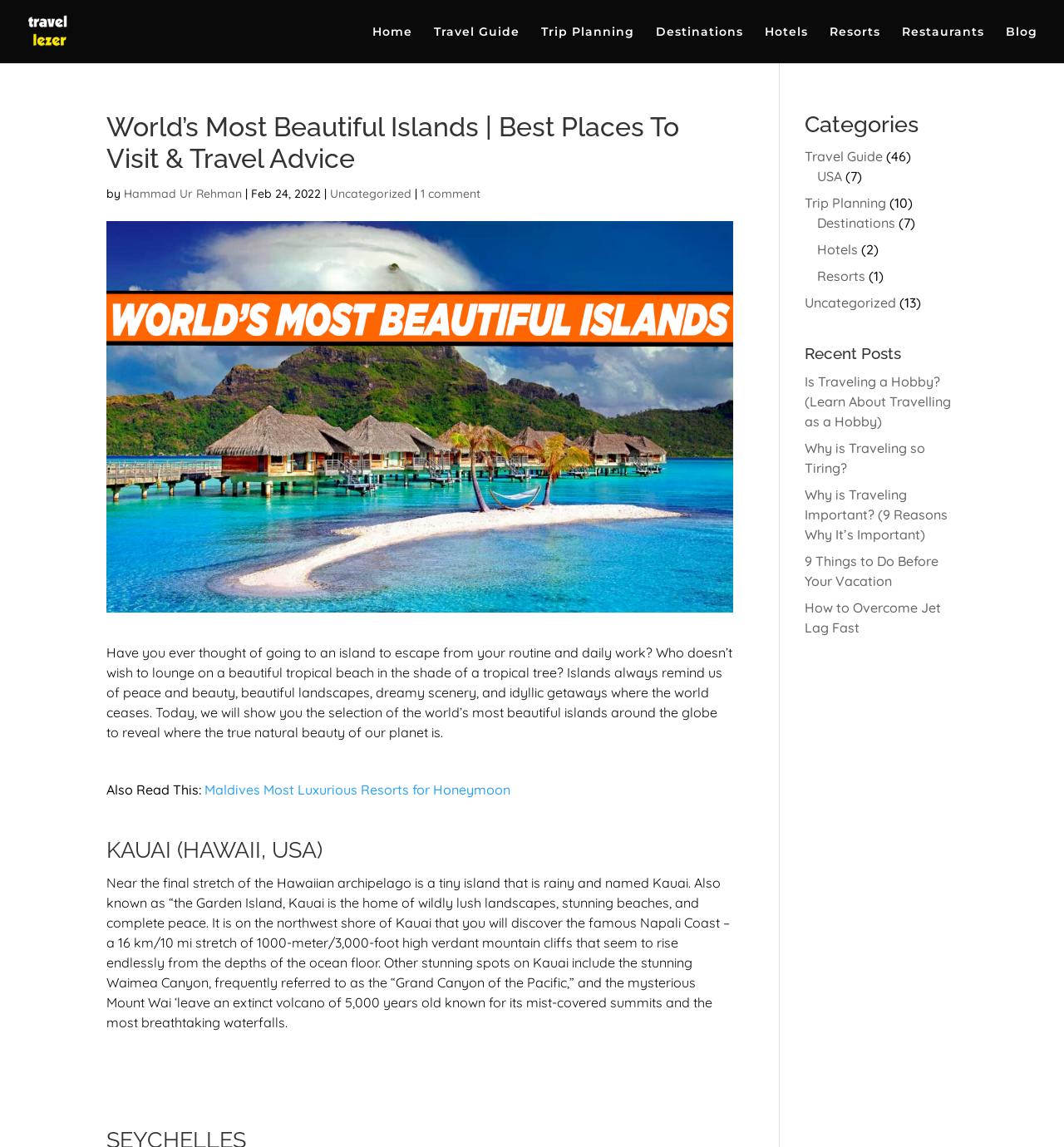Generate a detailed explanation of the webpage's features and information.

This webpage is about "World's Most Beautiful Islands" and features a comprehensive guide to the world's best destinations. At the top, there is a navigation menu with links to "Home", "Travel Guide", "Trip Planning", "Destinations", "Hotels", "Resorts", "Restaurants", and "Blog". 

Below the navigation menu, there is a heading that reads "World’s Most Beautiful Islands | Best Places To Visit & Travel Advice" followed by the author's name "Hammad Ur Rehman" and the date "Feb 24, 2022". 

To the right of the heading, there is an image related to the topic. Below the image, there is a paragraph of text that introduces the concept of beautiful islands and their appeal. 

The webpage then presents a section about Kauai, Hawaii, USA, which is described as a tiny island with lush landscapes, stunning beaches, and complete peace. The text highlights the island's famous Napali Coast, Waimea Canyon, and Mount Wai.

On the right side of the webpage, there is a section titled "Categories" with links to various categories such as "Travel Guide", "USA", "Trip Planning", "Destinations", "Hotels", "Resorts", and "Uncategorized", each with a number of related articles.

Below the categories section, there is a section titled "Recent Posts" with links to five recent articles about traveling, including "Is Traveling a Hobby?", "Why is Traveling so Tiring?", "Why is Traveling Important?", "9 Things to Do Before Your Vacation", and "How to Overcome Jet Lag Fast".